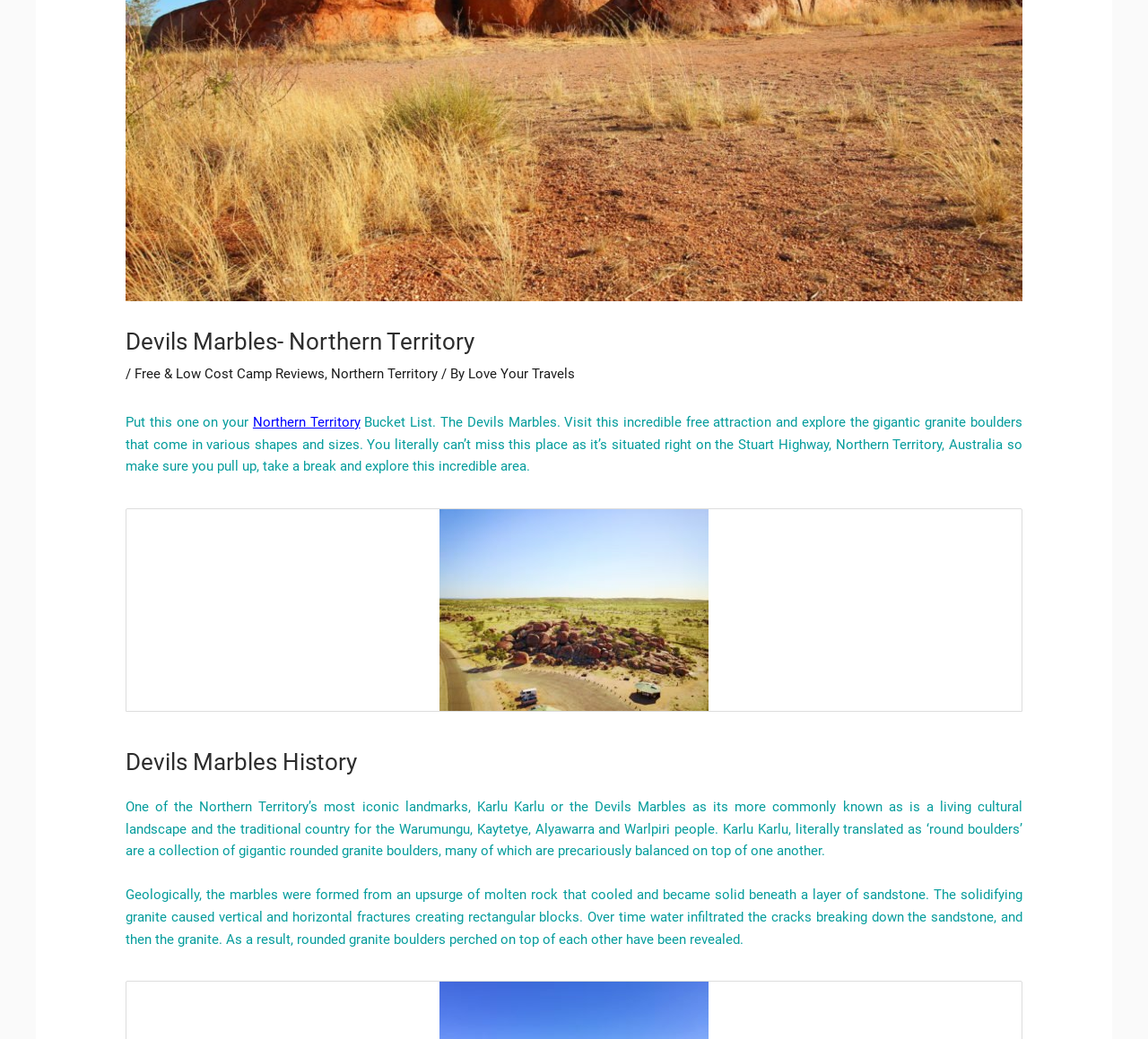Identify the bounding box for the element characterized by the following description: "Northern Territory".

[0.22, 0.398, 0.314, 0.414]